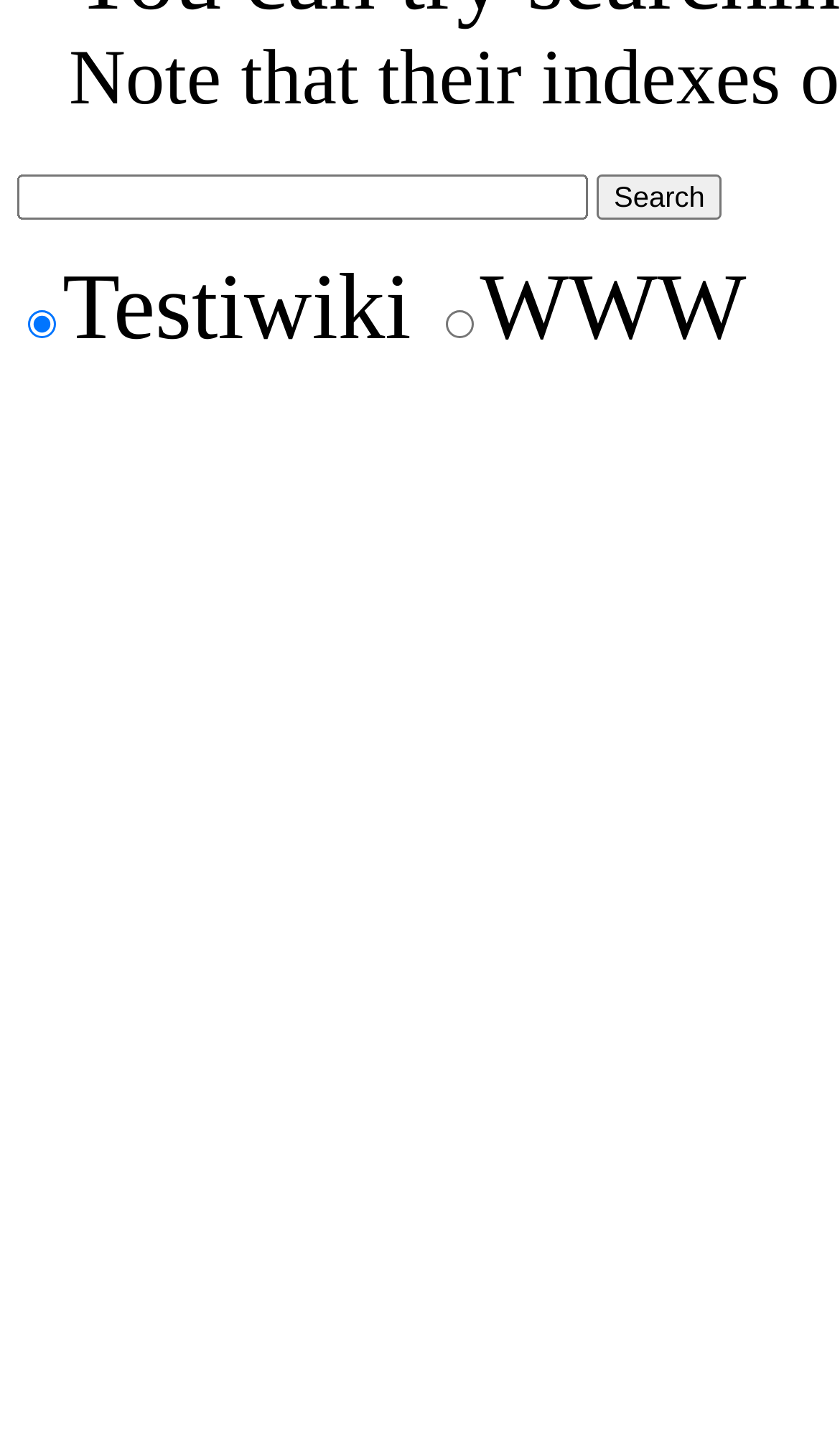Predict the bounding box of the UI element based on this description: "parent_node: Testiwiki WWW name="q"".

[0.021, 0.121, 0.7, 0.153]